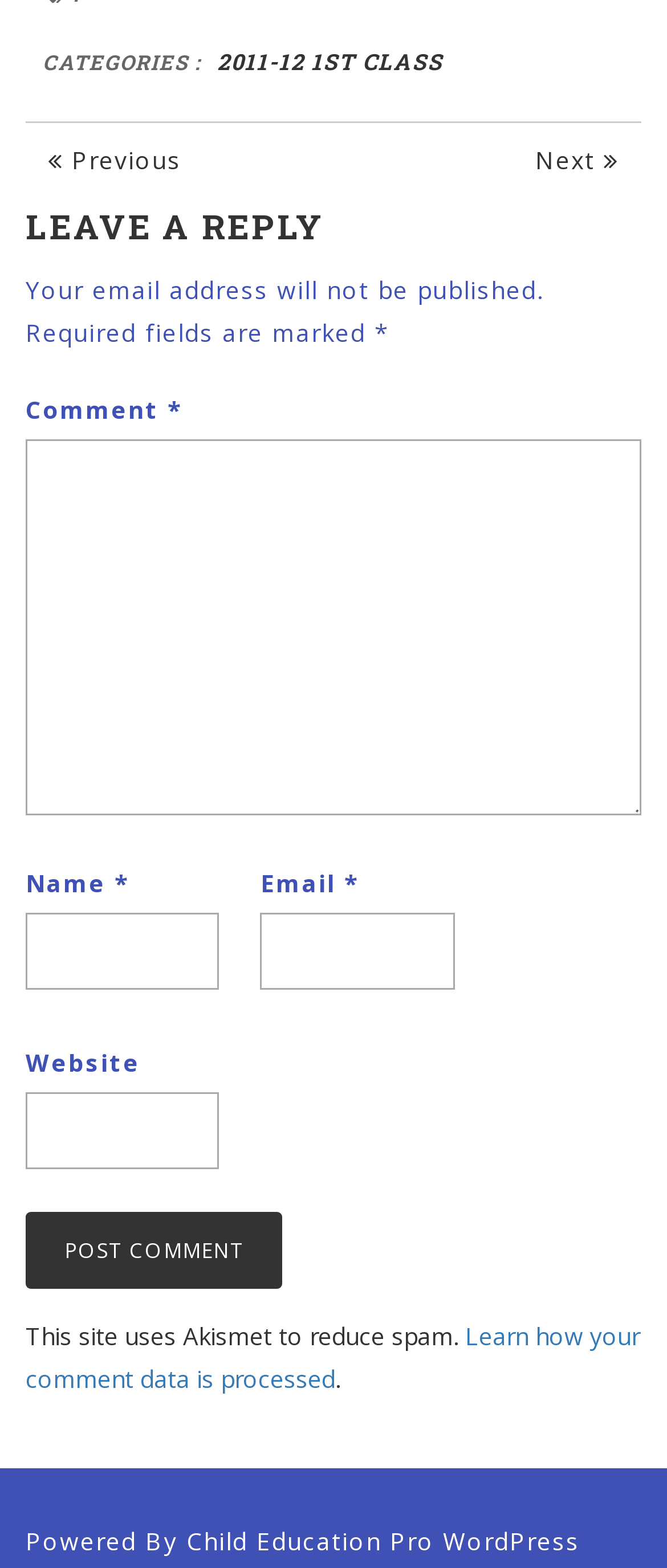What is the purpose of the website? Examine the screenshot and reply using just one word or a brief phrase.

Leave a reply